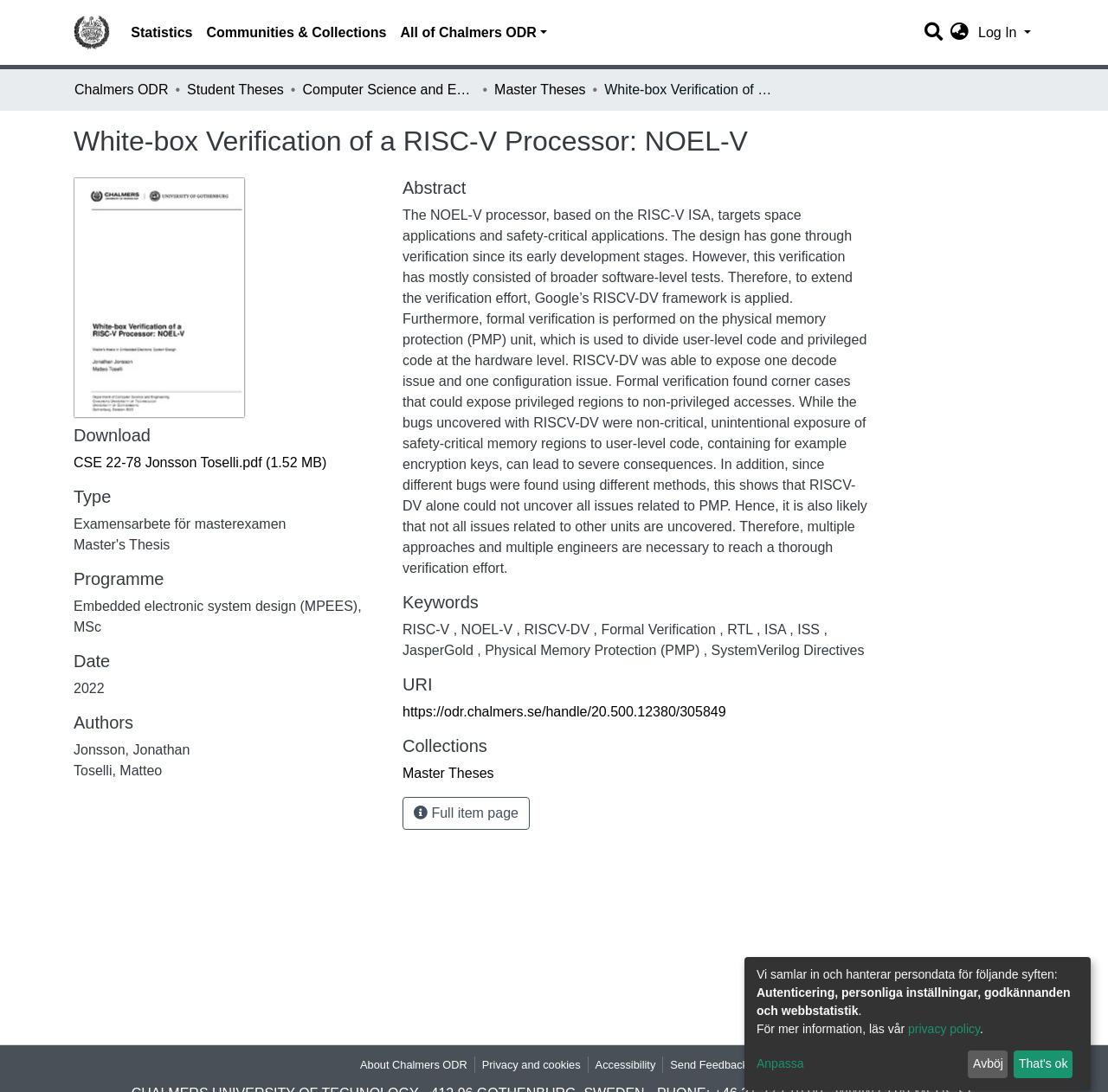What is the programme of the authors?
Using the picture, provide a one-word or short phrase answer.

Embedded electronic system design (MPEES), MSc